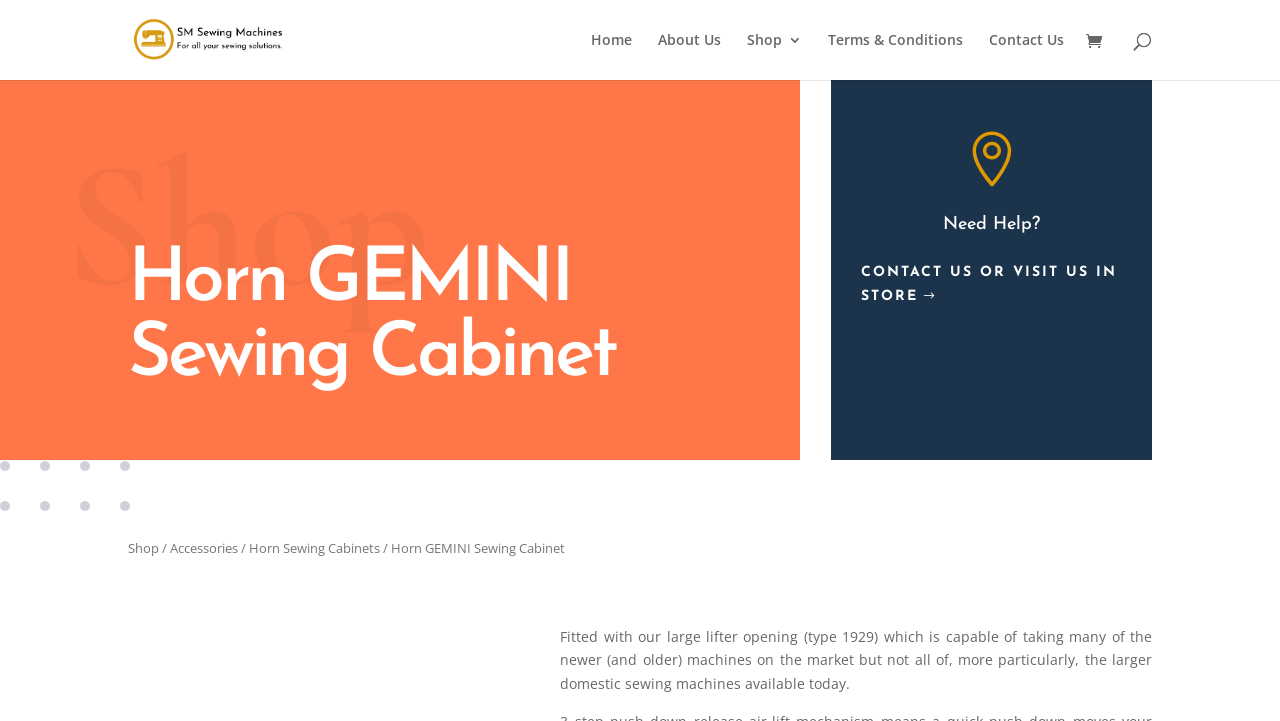What is the contact information?
Answer the question with a single word or phrase derived from the image.

CONTACT US OR VISIT US IN STORE